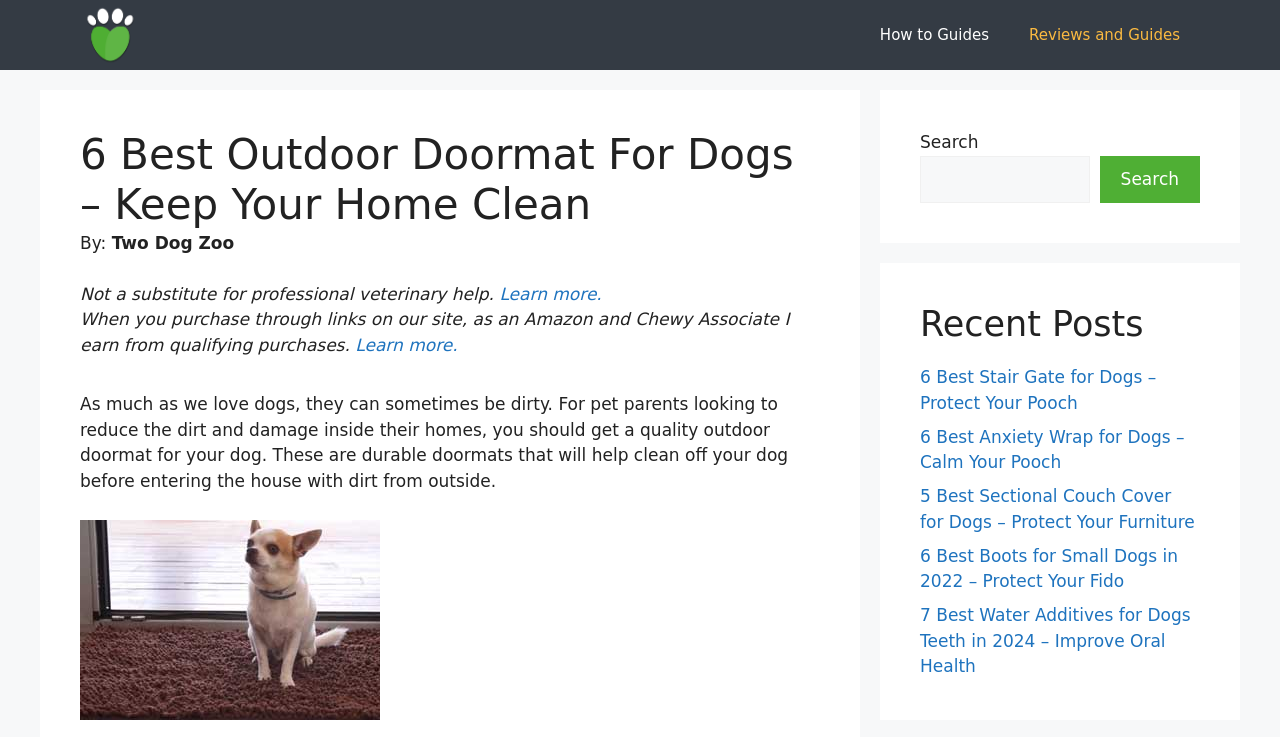Please identify the bounding box coordinates of the element on the webpage that should be clicked to follow this instruction: "Go to the 'Our Books' page". The bounding box coordinates should be given as four float numbers between 0 and 1, formatted as [left, top, right, bottom].

None